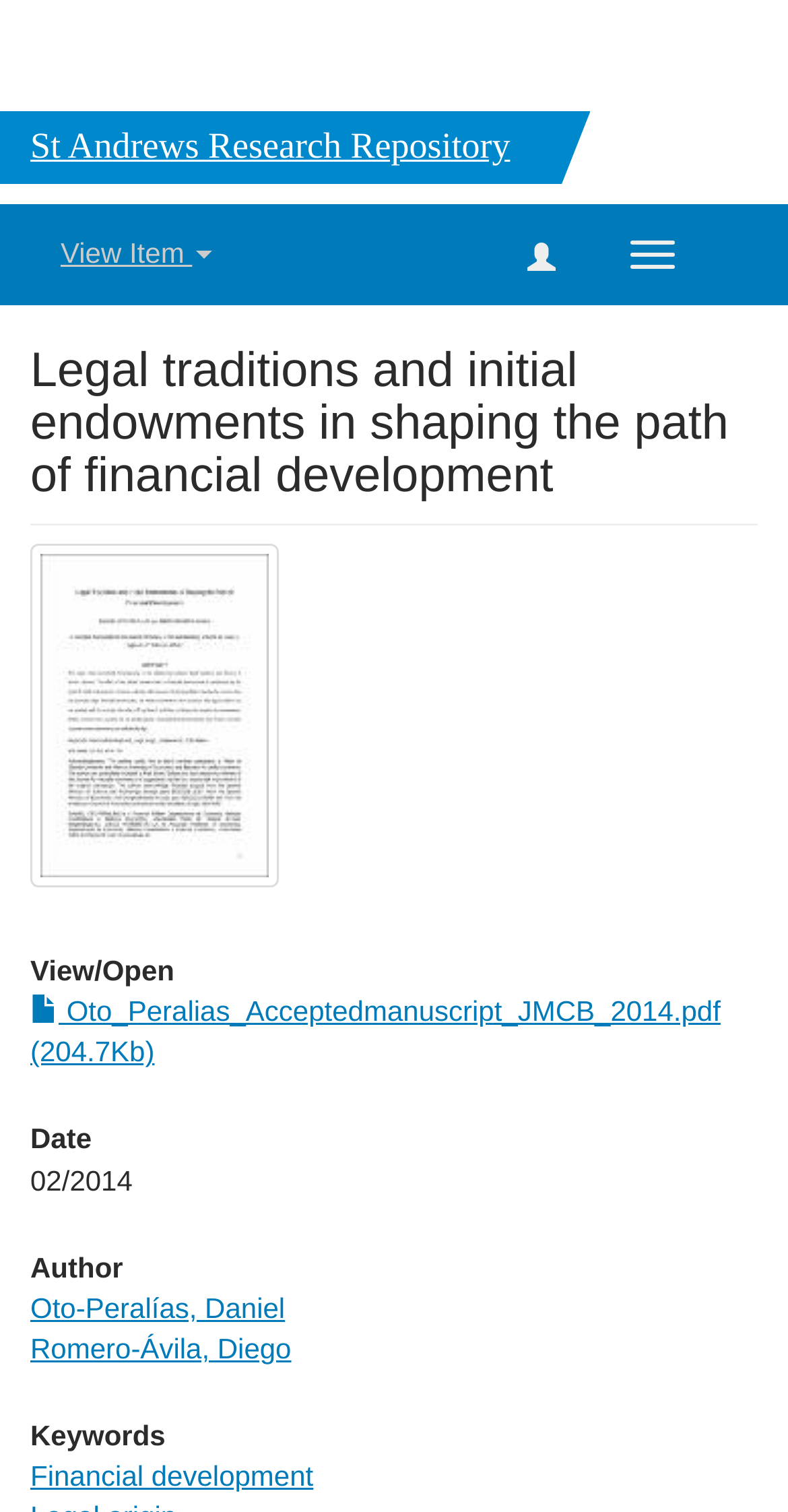Find the bounding box coordinates for the element described here: "alt="Thumbnail"".

[0.038, 0.359, 0.354, 0.587]